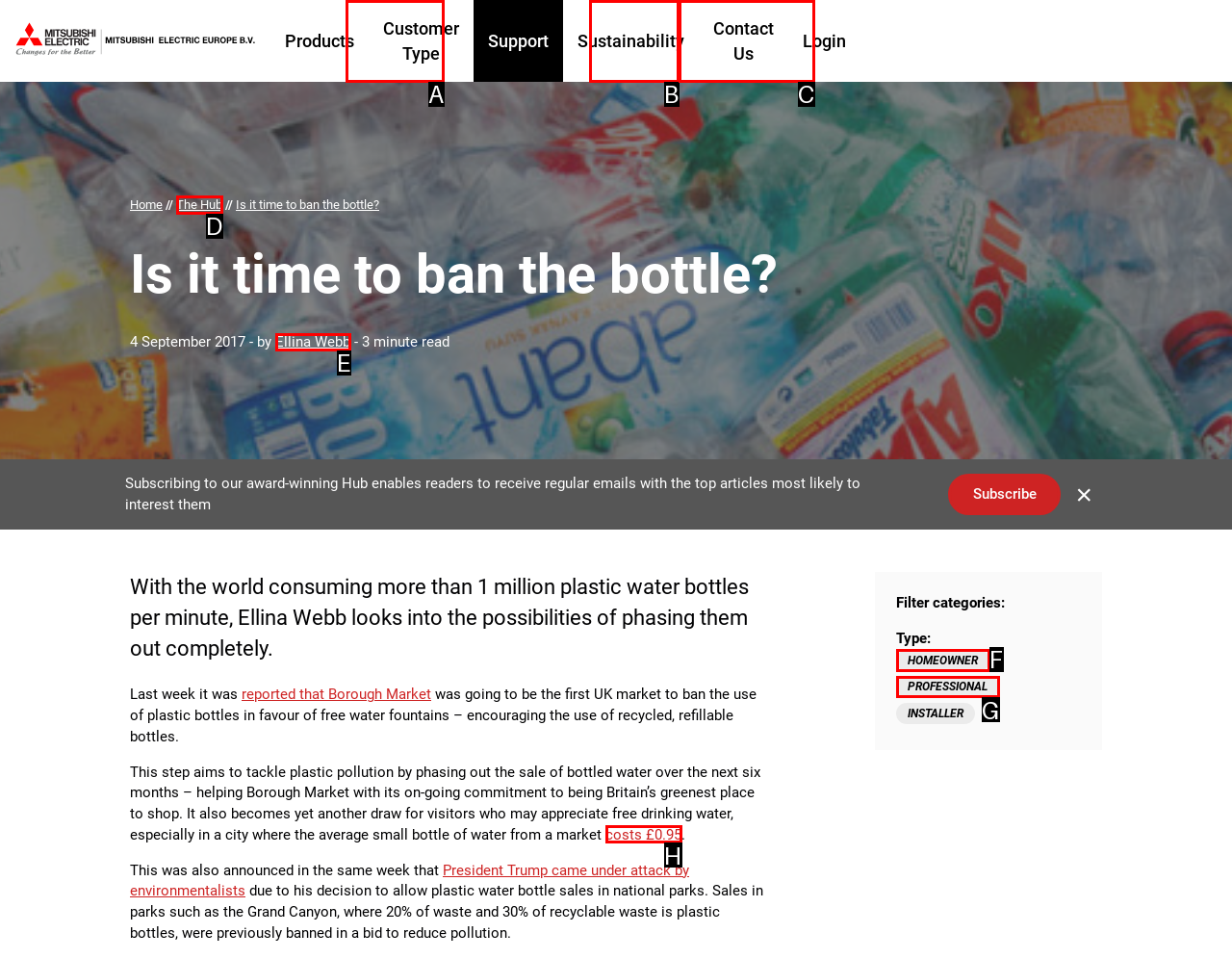Find the HTML element that matches the description: The Hub
Respond with the corresponding letter from the choices provided.

D